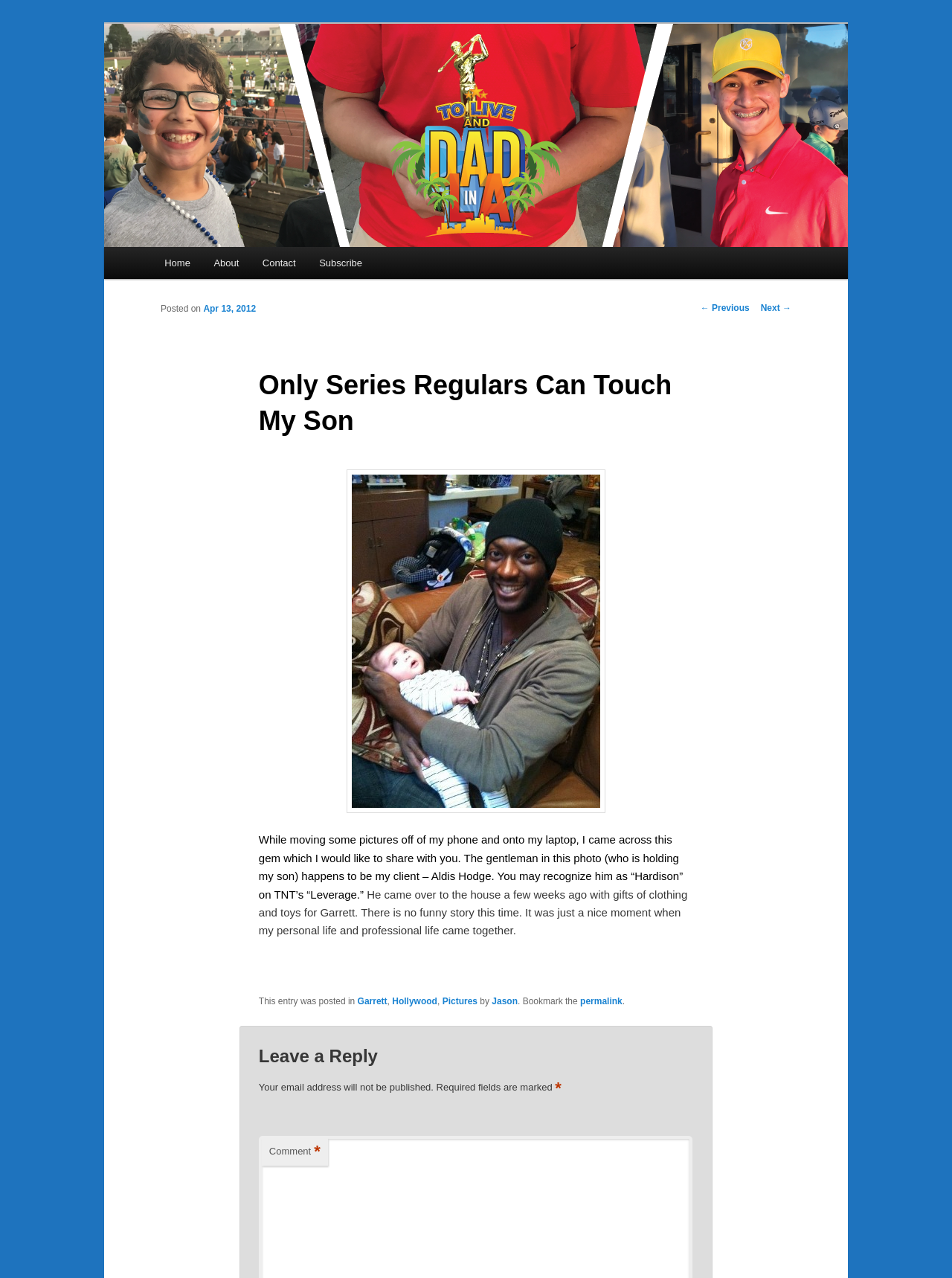Determine the bounding box coordinates for the area that should be clicked to carry out the following instruction: "Leave a reply".

[0.272, 0.818, 0.728, 0.835]